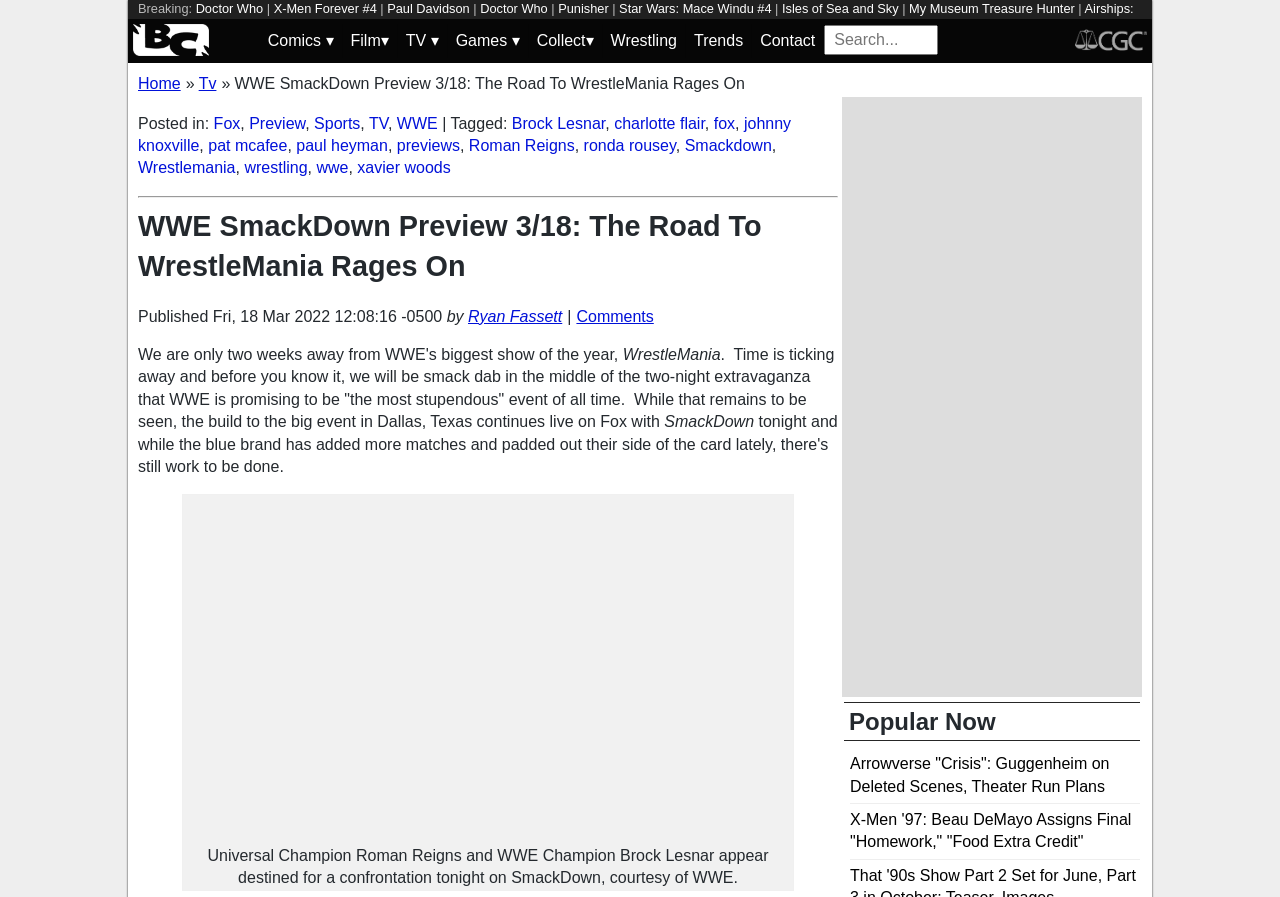Determine and generate the text content of the webpage's headline.

WWE SmackDown Preview 3/18: The Road To WrestleMania Rages On